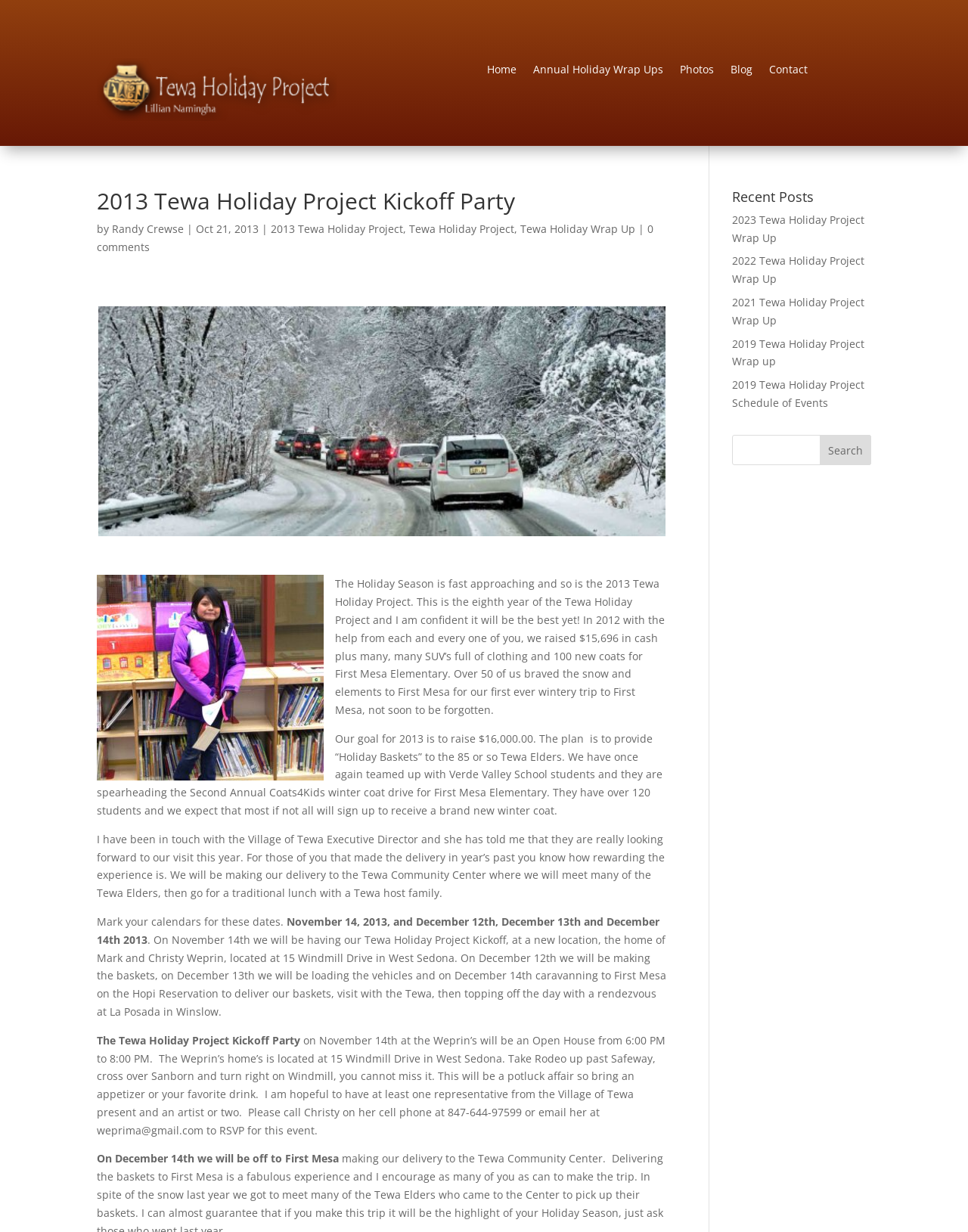Locate the bounding box coordinates of the clickable area to execute the instruction: "Search for something". Provide the coordinates as four float numbers between 0 and 1, represented as [left, top, right, bottom].

[0.756, 0.353, 0.9, 0.377]